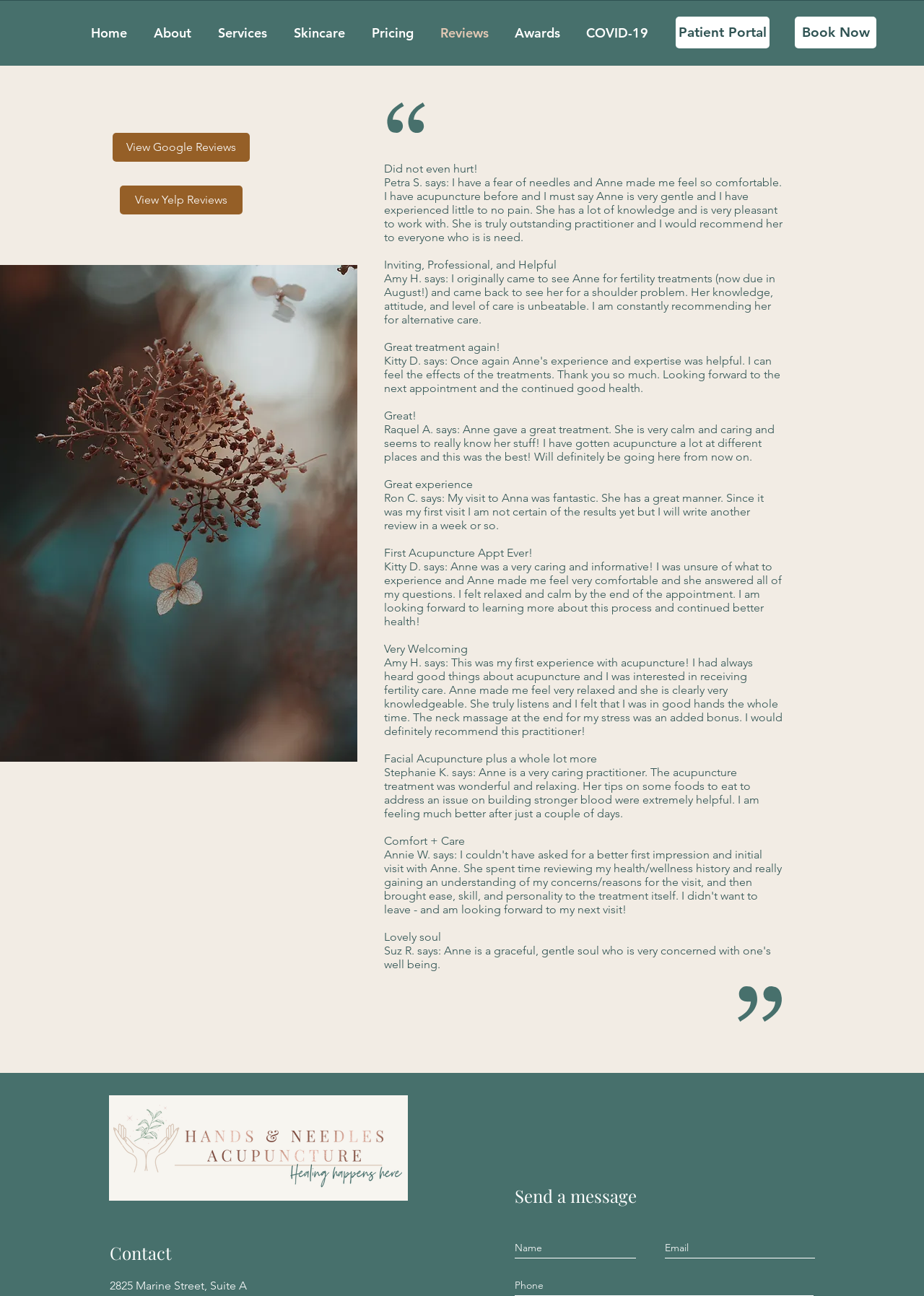What is the address of the clinic?
Use the information from the screenshot to give a comprehensive response to the question.

I found the address '2825 Marine Street, Suite A' mentioned at the bottom of the page, which is likely the address of the clinic.